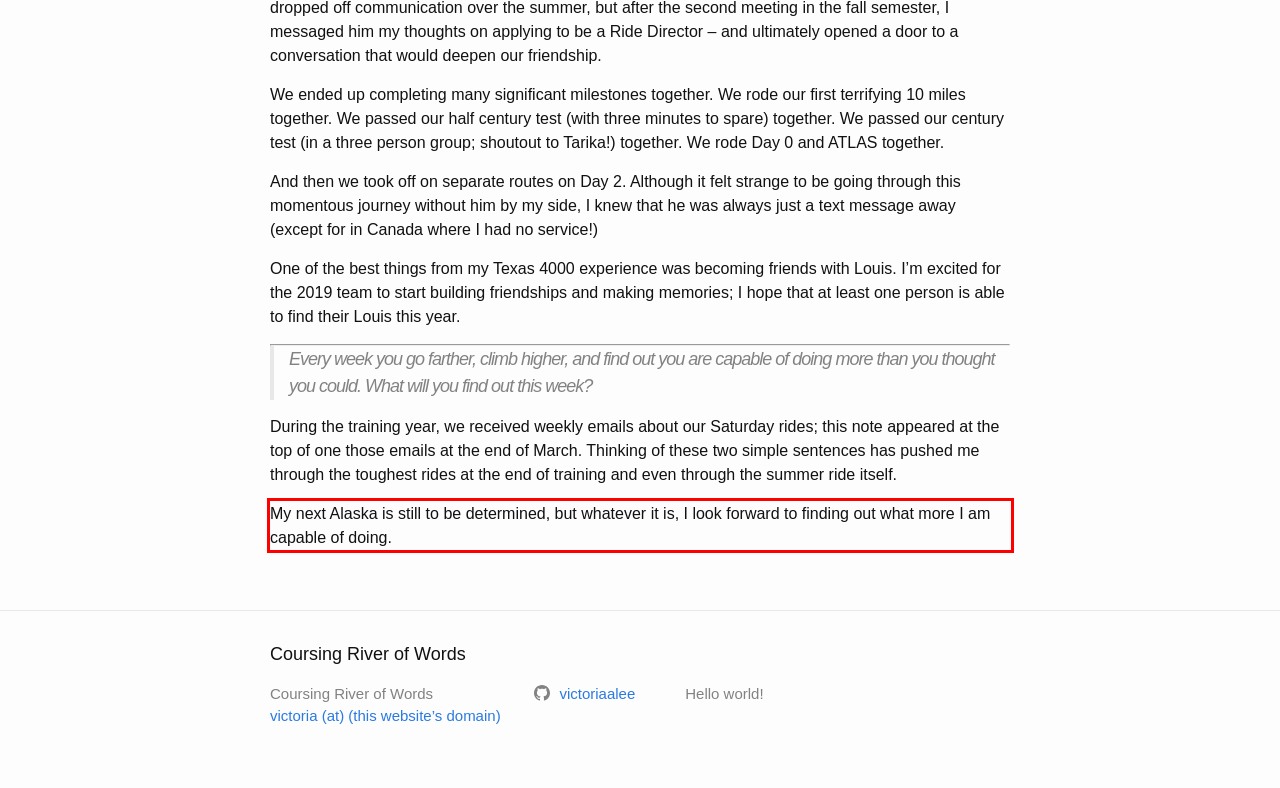You have a screenshot of a webpage, and there is a red bounding box around a UI element. Utilize OCR to extract the text within this red bounding box.

My next Alaska is still to be determined, but whatever it is, I look forward to finding out what more I am capable of doing.